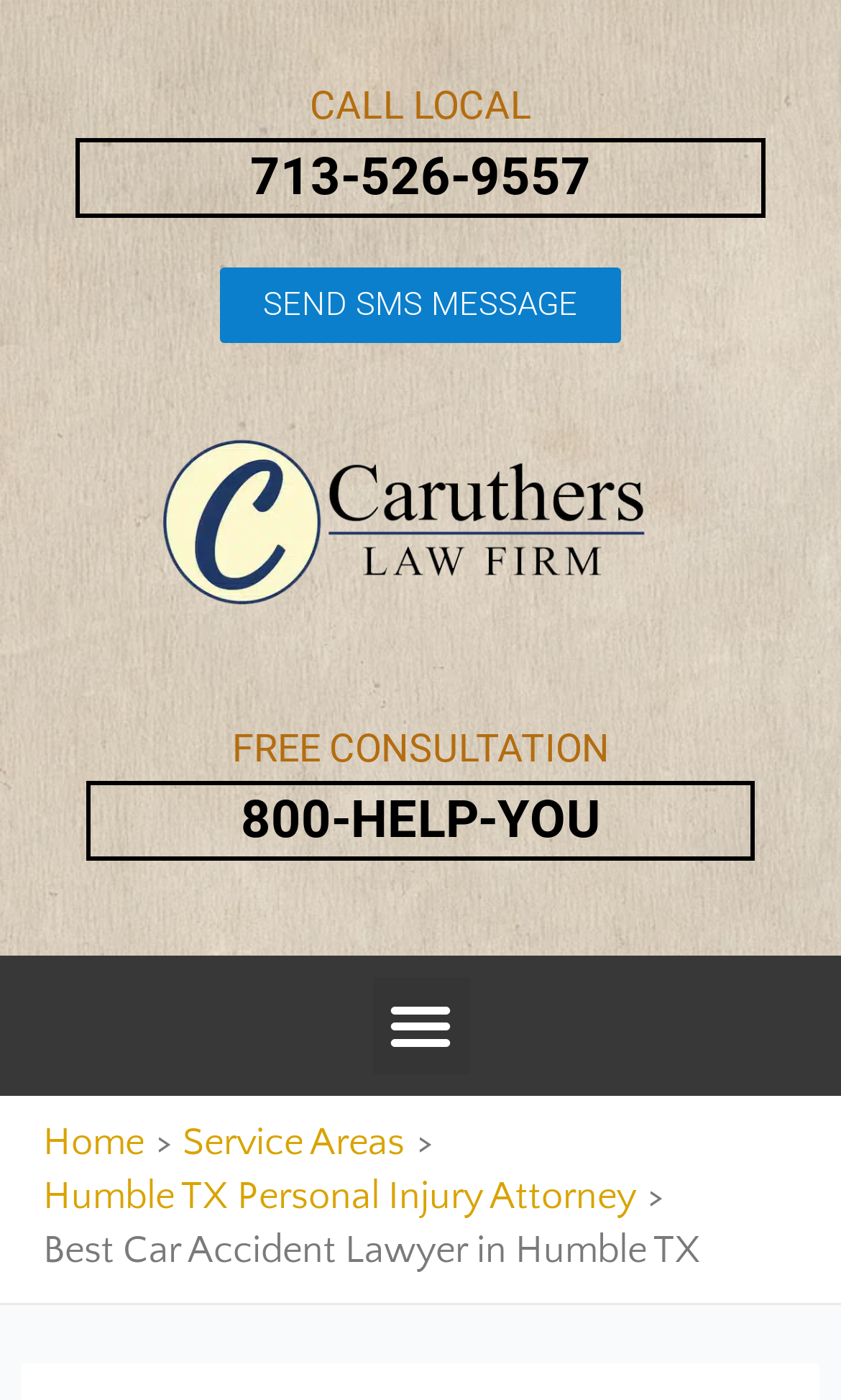Determine the bounding box of the UI element mentioned here: "Humble TX Personal Injury Attorney". The coordinates must be in the format [left, top, right, bottom] with values ranging from 0 to 1.

[0.051, 0.84, 0.756, 0.871]